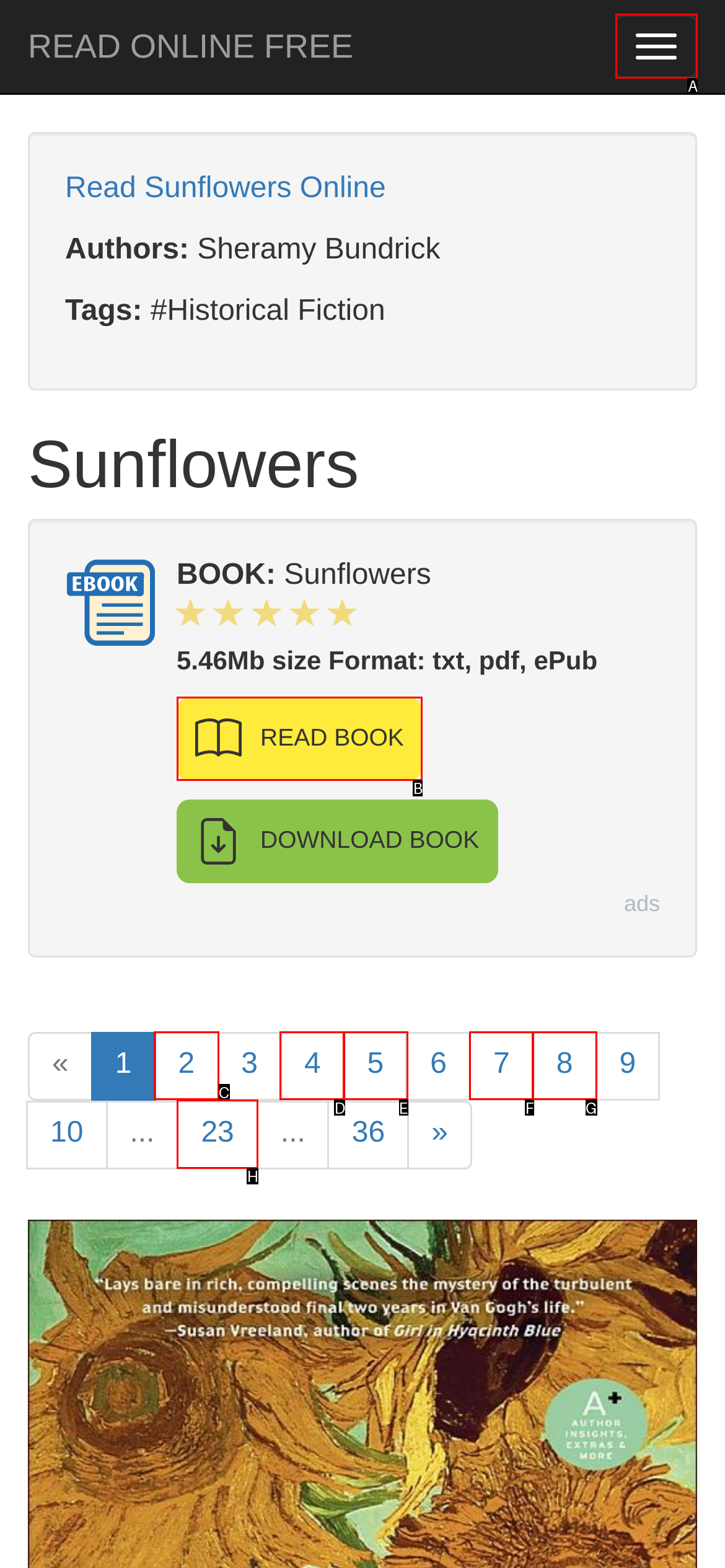Select the appropriate bounding box to fulfill the task: Toggle navigation Respond with the corresponding letter from the choices provided.

A